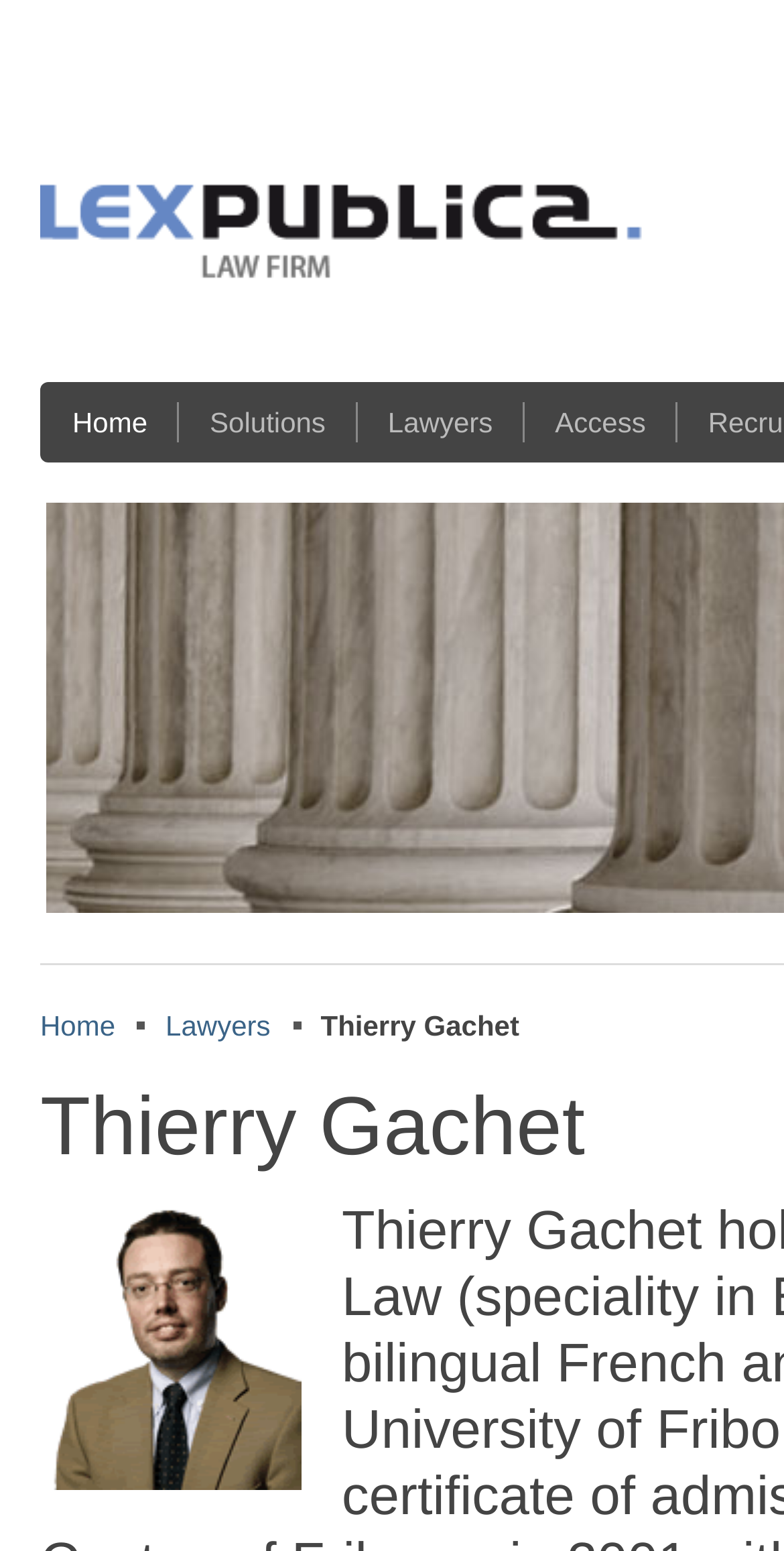Describe all the key features of the webpage in detail.

The webpage is about Thierry Gachet, a bureau de conseil en droit des affaires publiques. At the top left corner, there is a logo of LexPublica, a bureau d'Avocats, which is an image linked to the homepage. Below the logo, there is a navigation menu with four links: Home, Solutions, Lawyers, and Access, arranged horizontally from left to right.

Further down, there is another navigation menu with two links: Home and Lawyers, positioned at the top left and center of the page, respectively. Below these links, there is a large heading that reads "Thierry Gachet" in bold text.

On the right side of the heading, there is a large image that takes up most of the page's width, which is a visual representation of Thierry Gachet's bureau de conseil en droit des affaires publiques. The image is positioned below the navigation menus and above the fold, making it a prominent feature of the webpage.